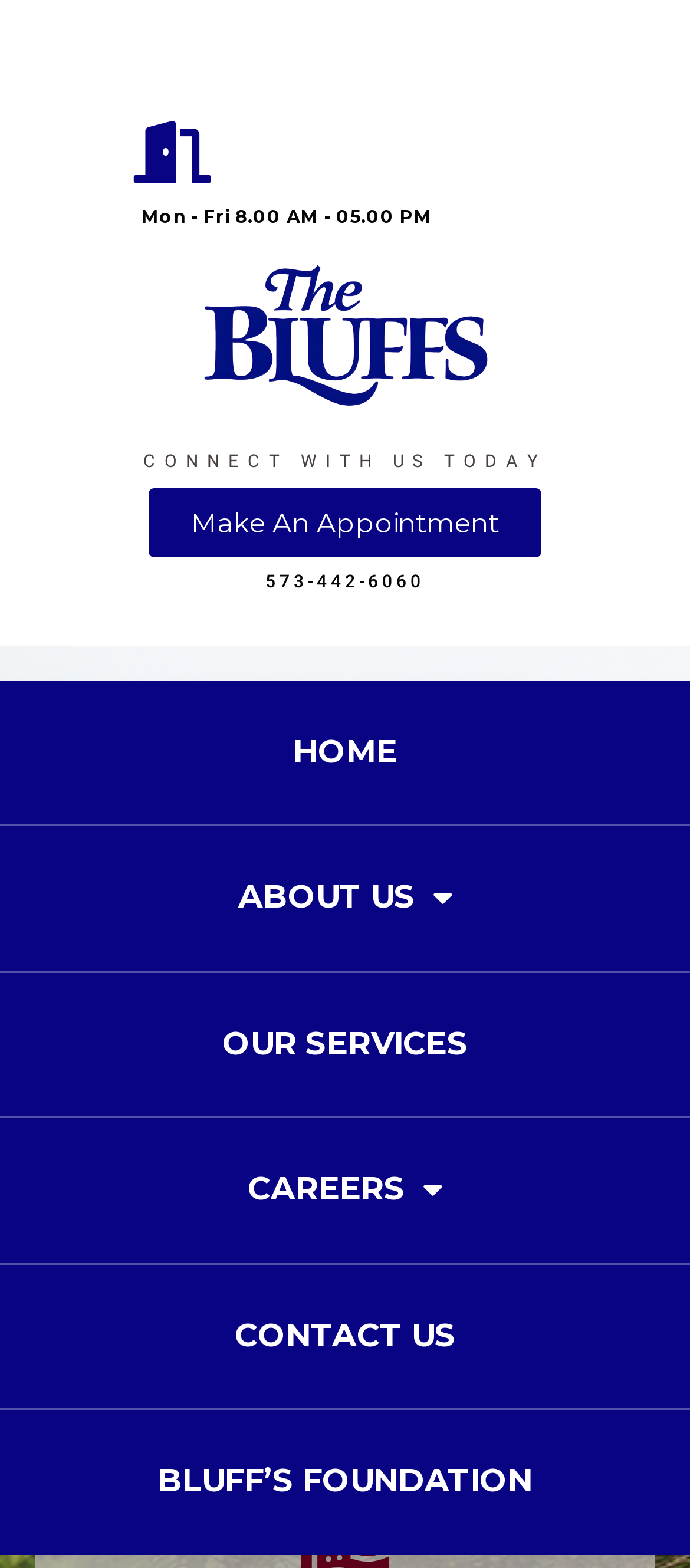How can I contact them? Based on the image, give a response in one word or a short phrase.

Make An Appointment or 573-442-6060